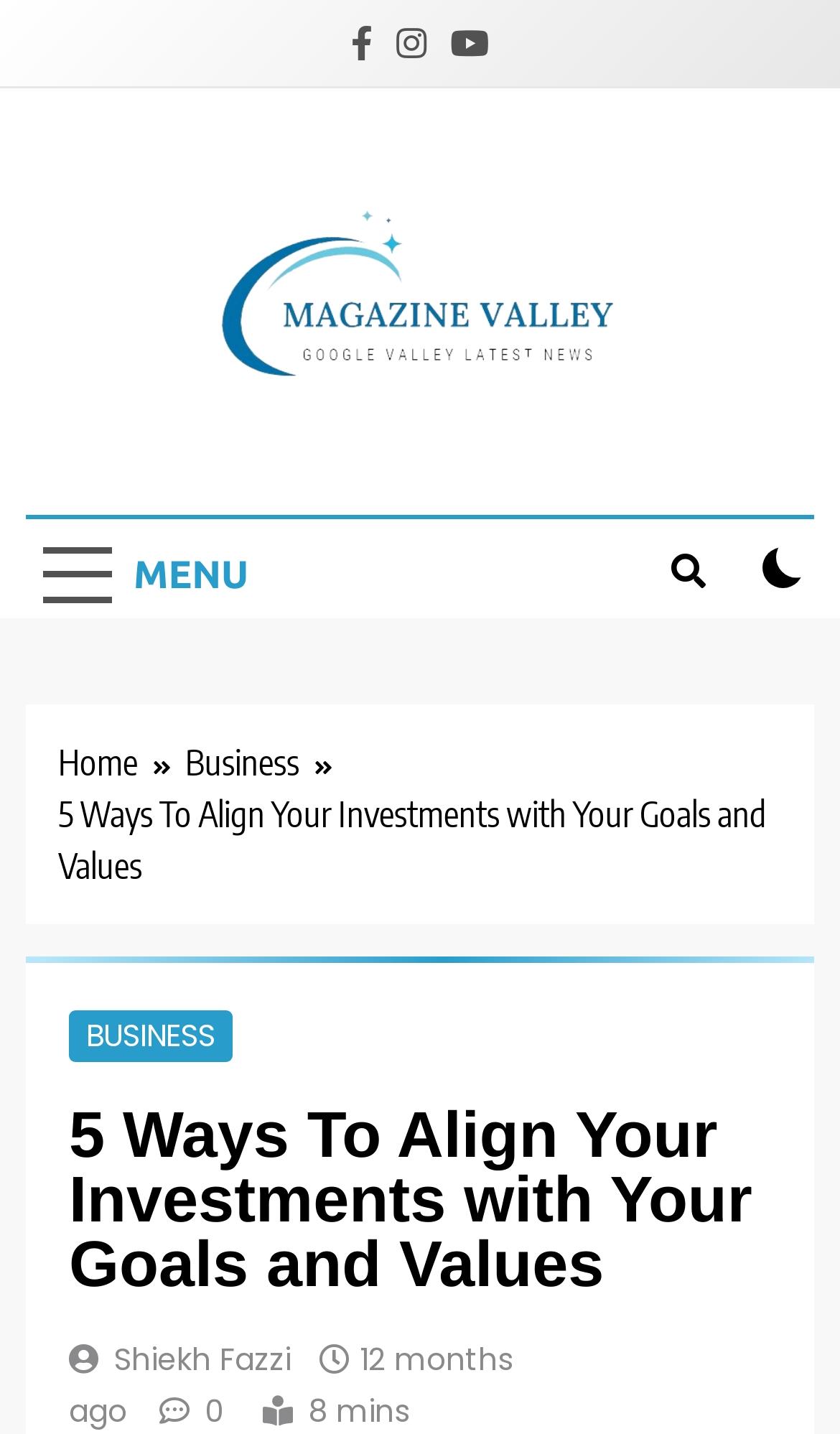Answer the following query with a single word or phrase:
How old is the article?

12 months ago